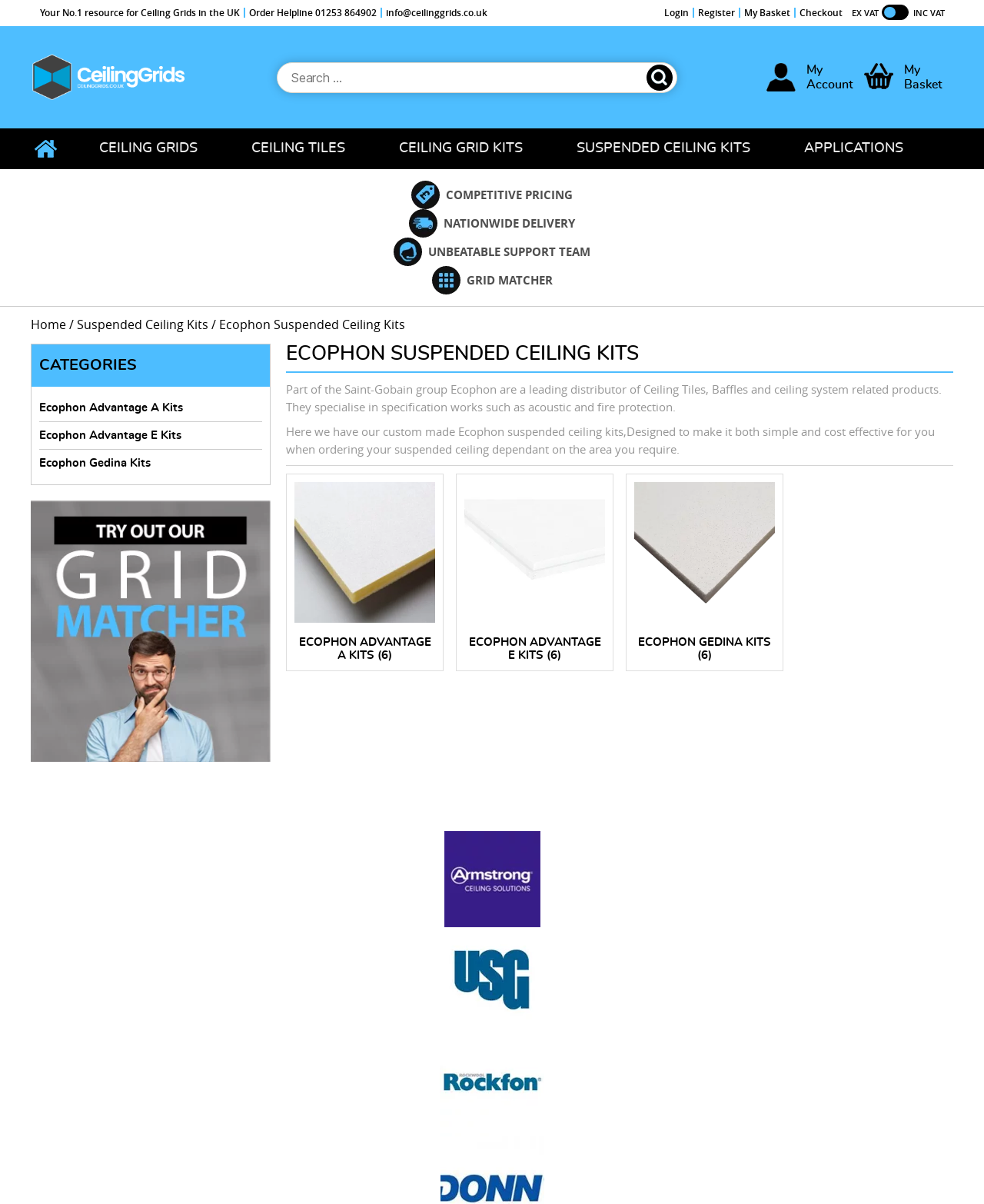What is the name of the leading manufacturer in ceiling systems?
Provide an in-depth and detailed explanation in response to the question.

The name of the leading manufacturer in ceiling systems can be found in the main content section, where it is mentioned that 'Part of the Saint-Gobain group Ecophon are a leading distributor of Ceiling Tiles, Baffles and ceiling system related products'.